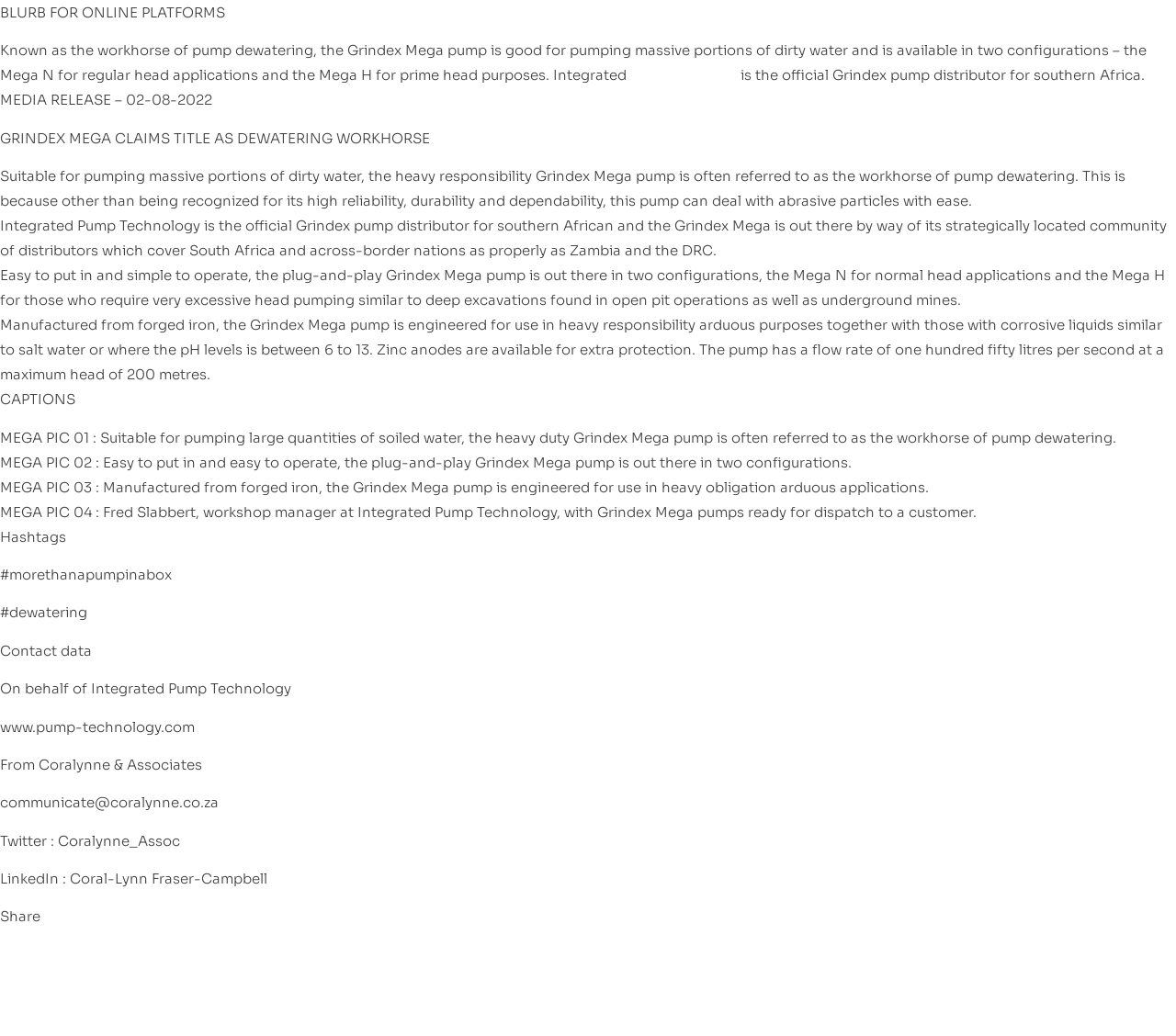Reply to the question with a single word or phrase:
What is Grindex Mega pump used for?

pumping massive portions of dirty water